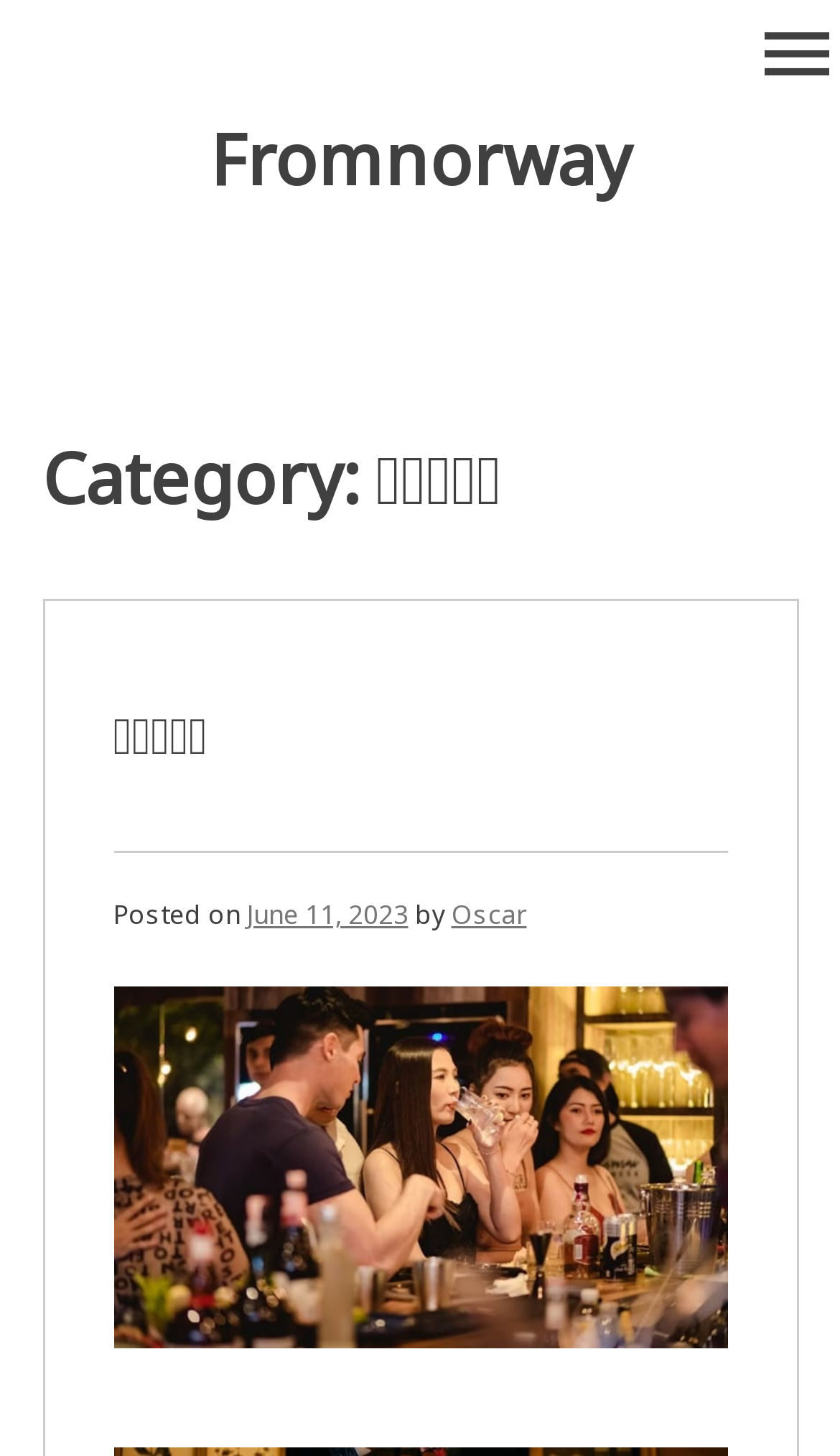Ascertain the bounding box coordinates for the UI element detailed here: "Oscar". The coordinates should be provided as [left, top, right, bottom] with each value being a float between 0 and 1.

[0.537, 0.615, 0.627, 0.64]